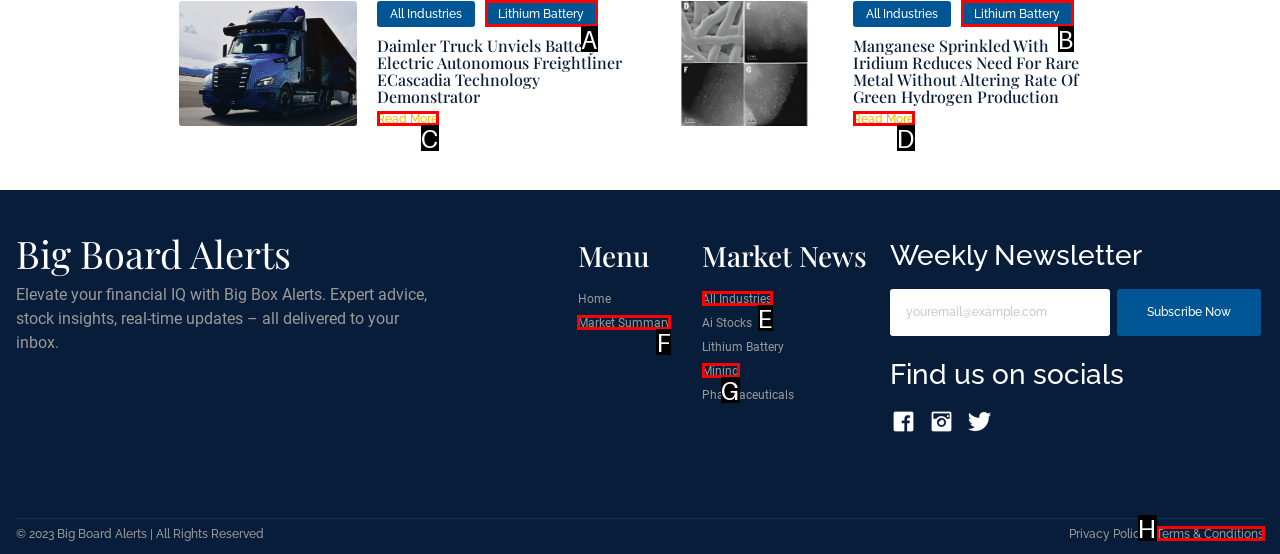Find the option that best fits the description: Mining. Answer with the letter of the option.

G